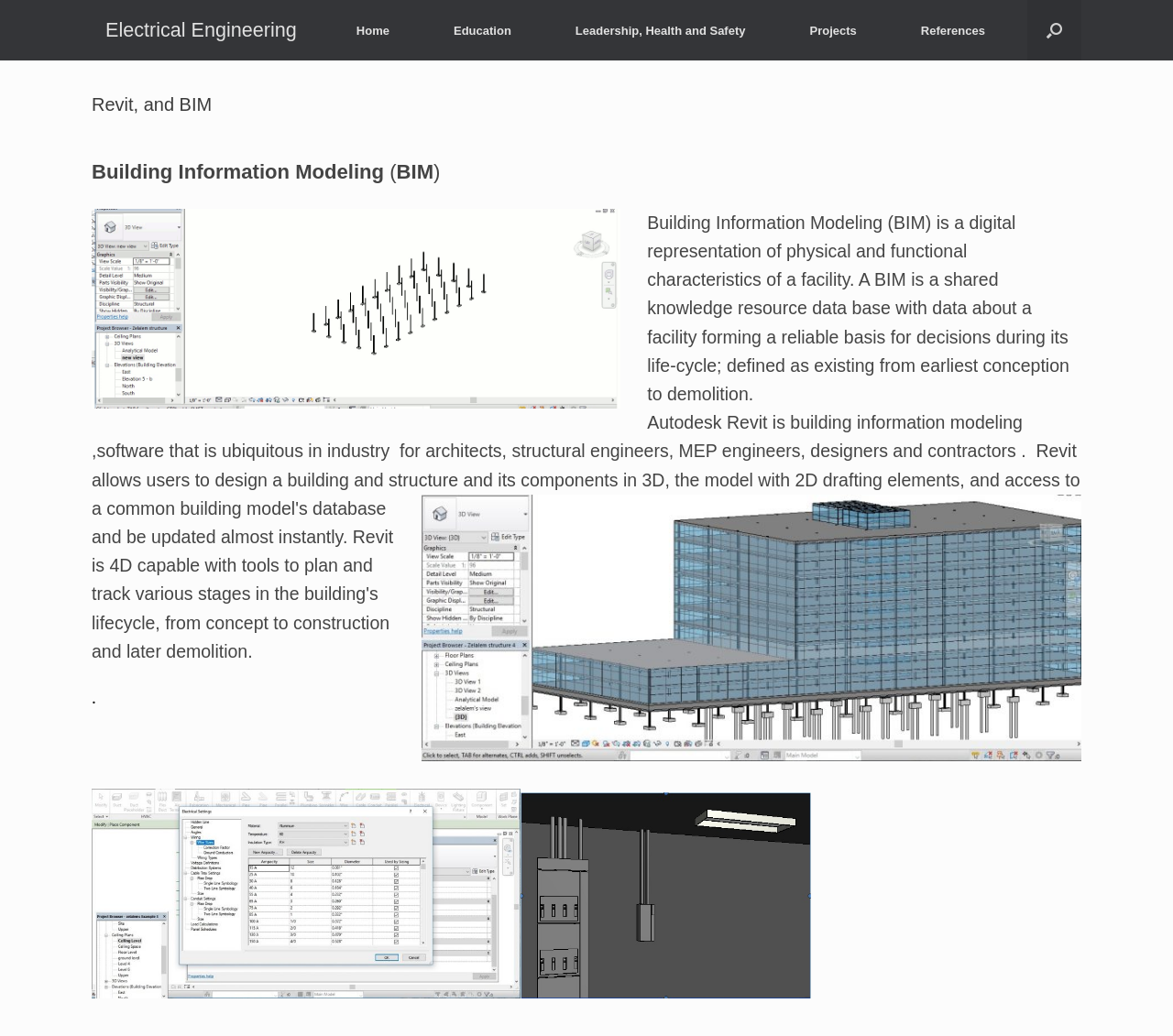Using the details from the image, please elaborate on the following question: What is shown in the image below the 'electrical-set-up electrical-distribution-room' heading?

The image below the 'electrical-set-up electrical-distribution-room' heading appears to show an electrical set-up and a distribution room, which are likely related to electrical engineering and BIM.